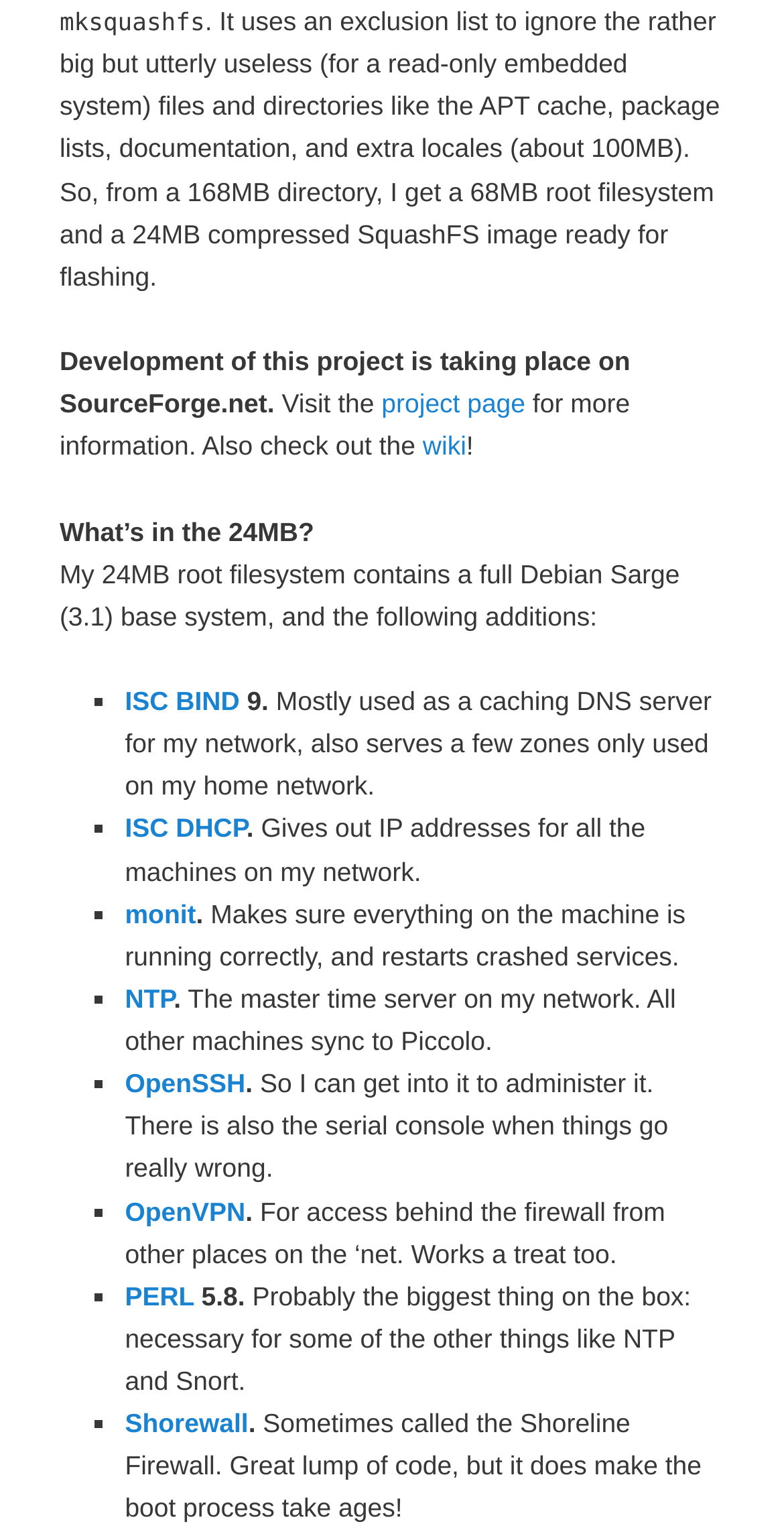What is the purpose of OpenVPN?
Based on the image, answer the question in a detailed manner.

OpenVPN is listed as one of the additions to the Debian Sarge base system. The text following the link 'OpenVPN' explains that it is for access behind the firewall from other places on the 'net.